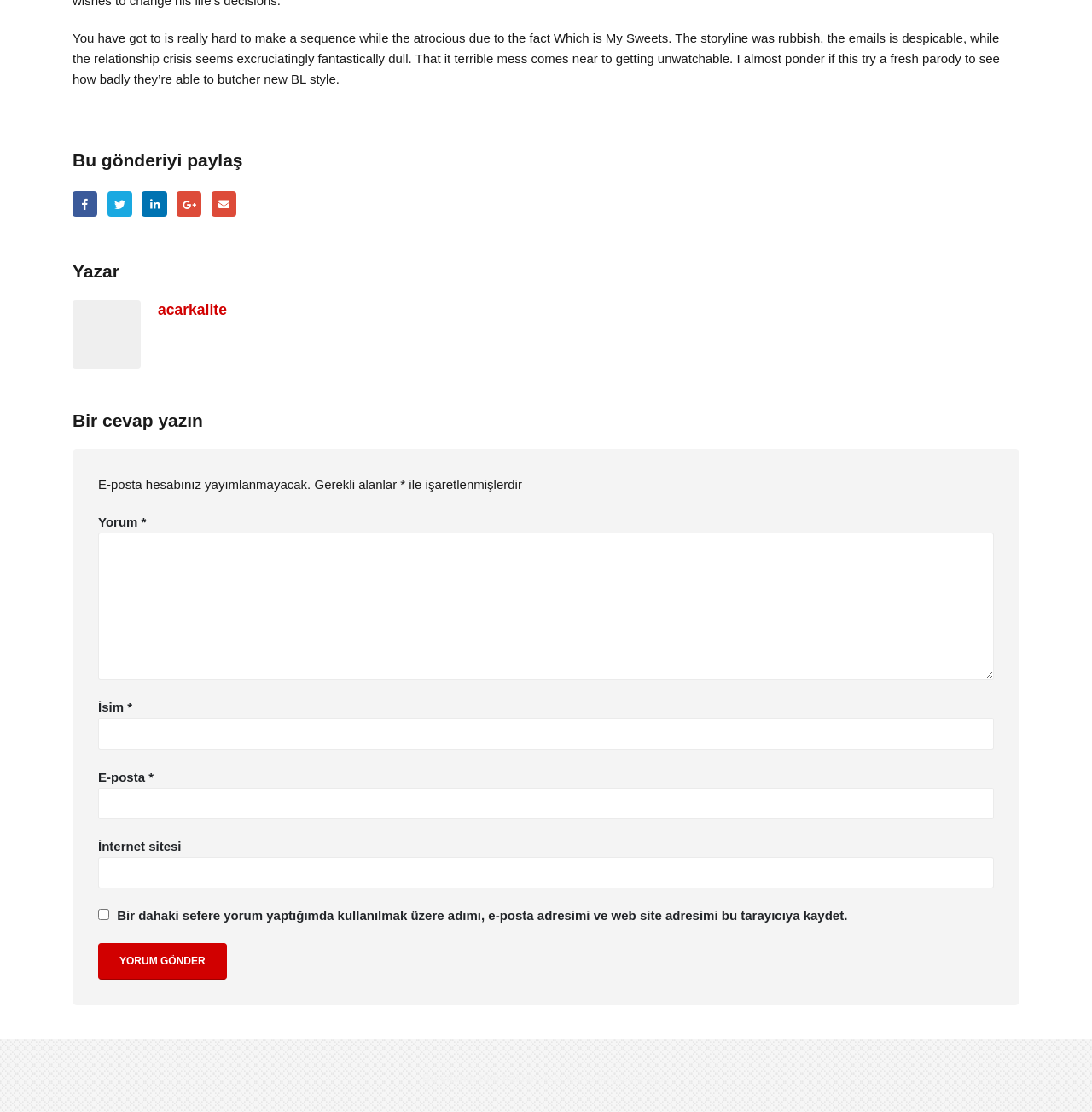For the following element description, predict the bounding box coordinates in the format (top-left x, top-left y, bottom-right x, bottom-right y). All values should be floating point numbers between 0 and 1. Description: name="submit" value="Yorum gönder"

[0.09, 0.848, 0.208, 0.881]